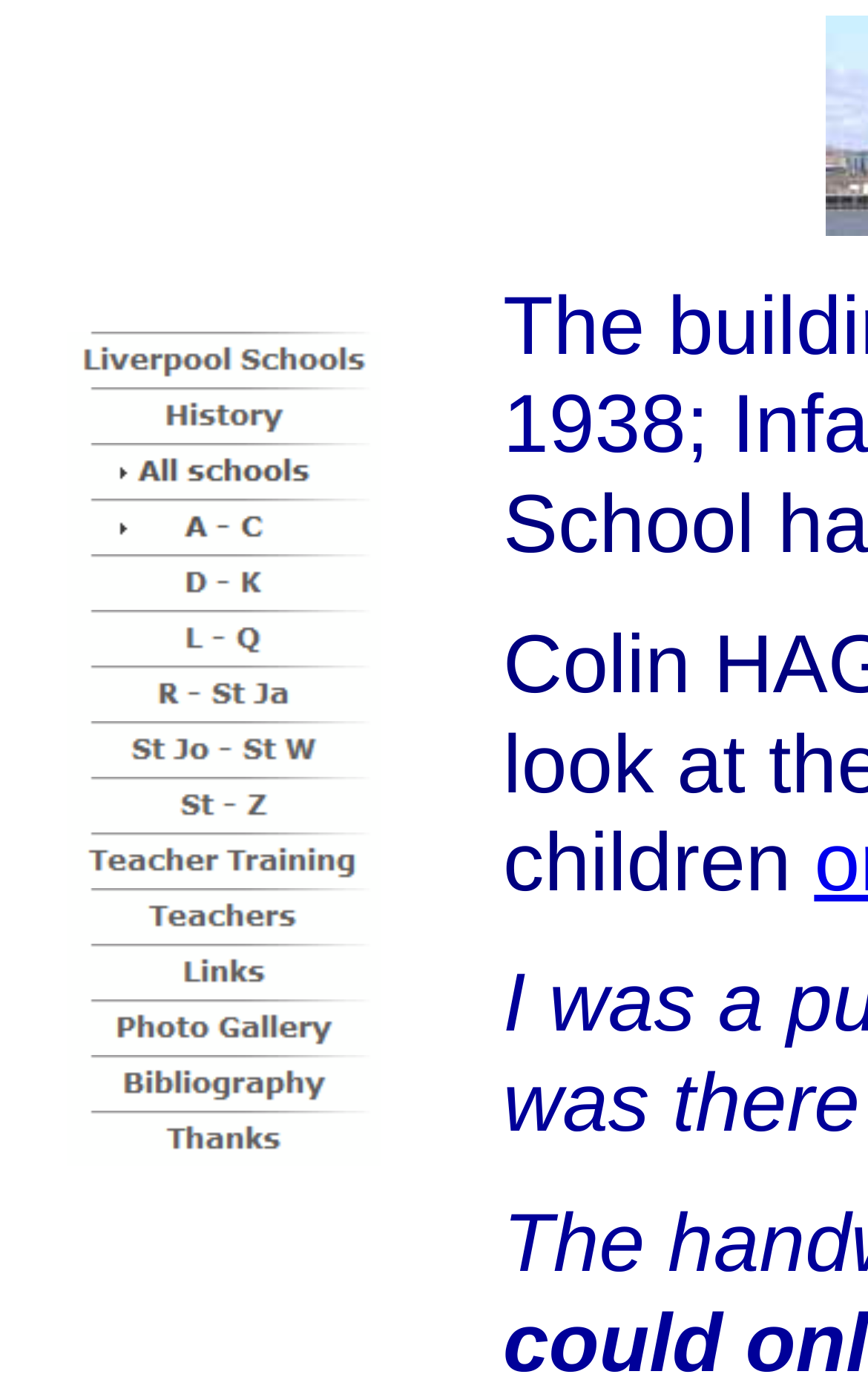Answer the following query concisely with a single word or phrase:
Is the 'Teacher Training' link enabled?

Yes